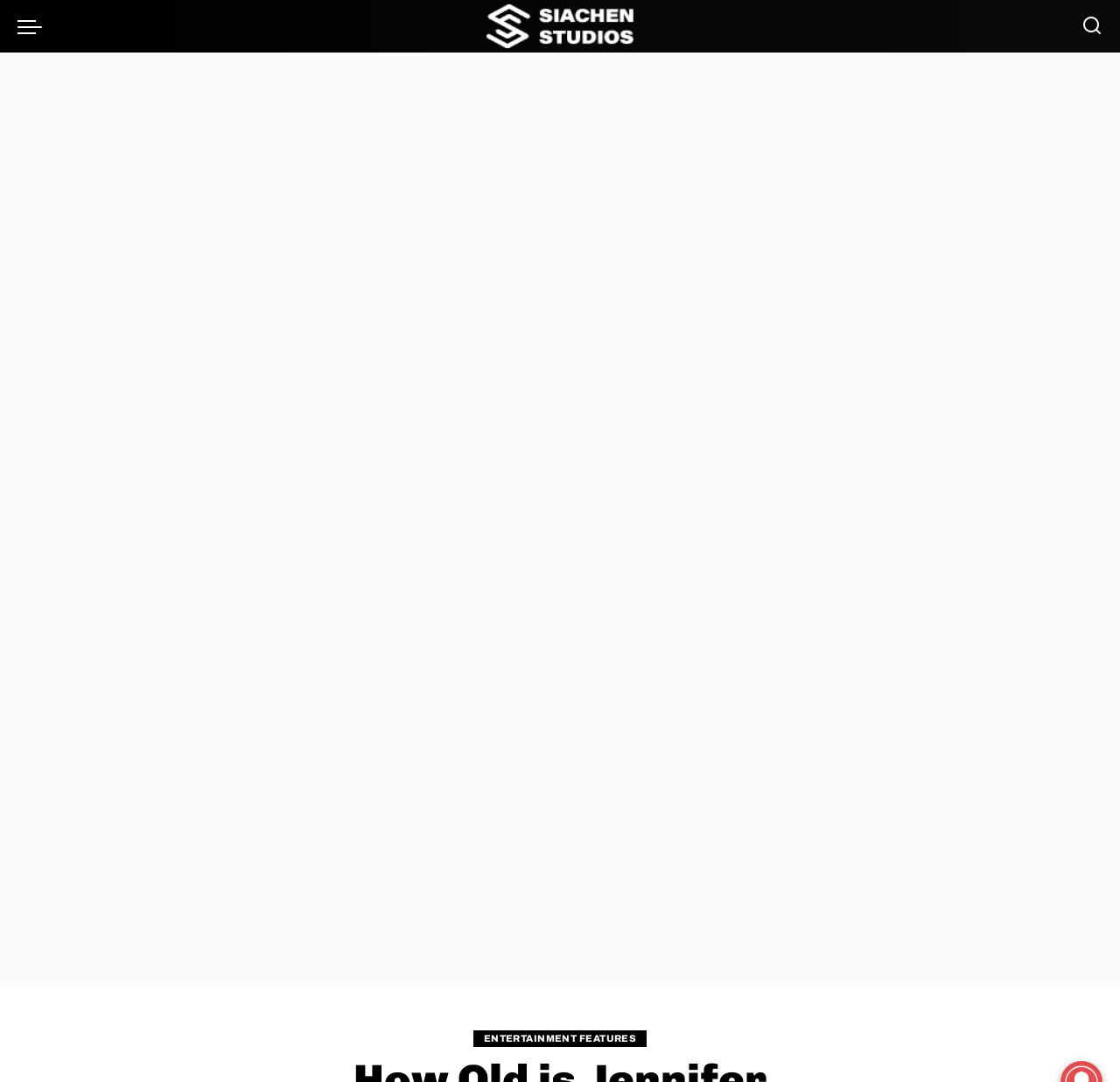How many links are present in the top region?
Look at the image and answer with only one word or phrase.

2